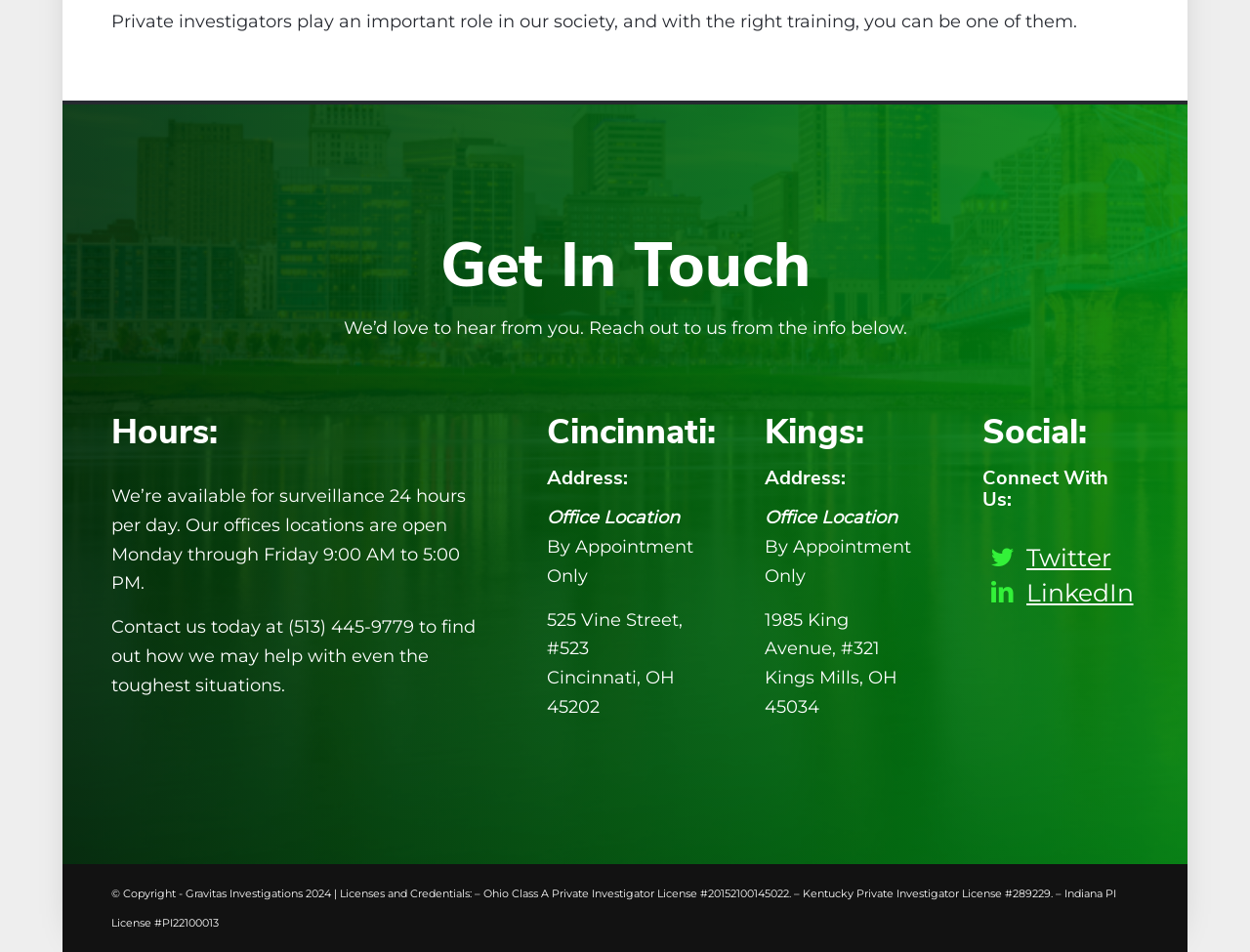What is the role of private investigators in society?
Please give a detailed answer to the question using the information shown in the image.

The webpage starts with a sentence stating that private investigators play an important role in our society, indicating their significance and value in the community.